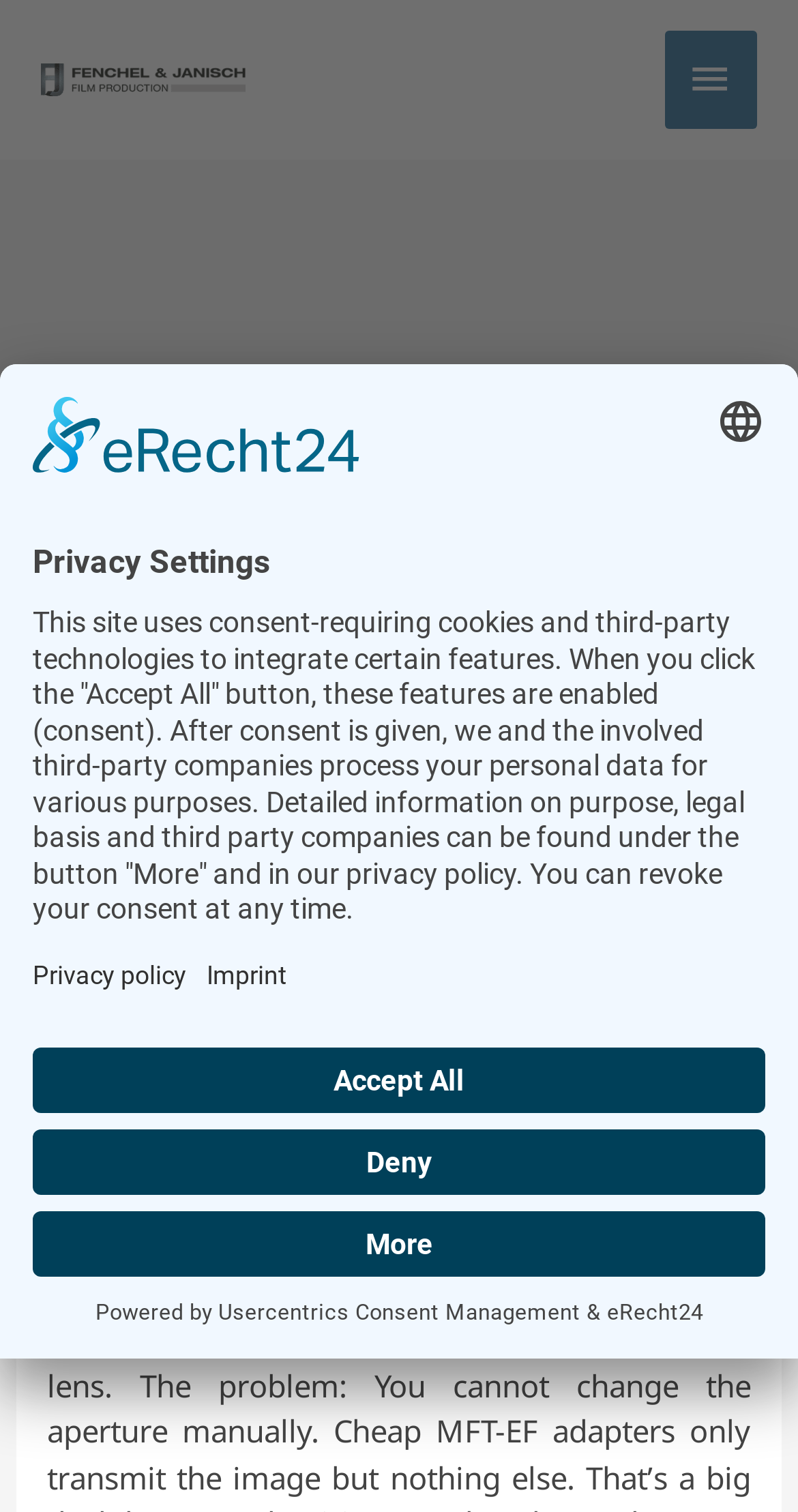What is the name of the film production company?
Examine the image closely and answer the question with as much detail as possible.

The company name is mentioned in the header and also as a link, and it appears to be the film production company associated with the website.